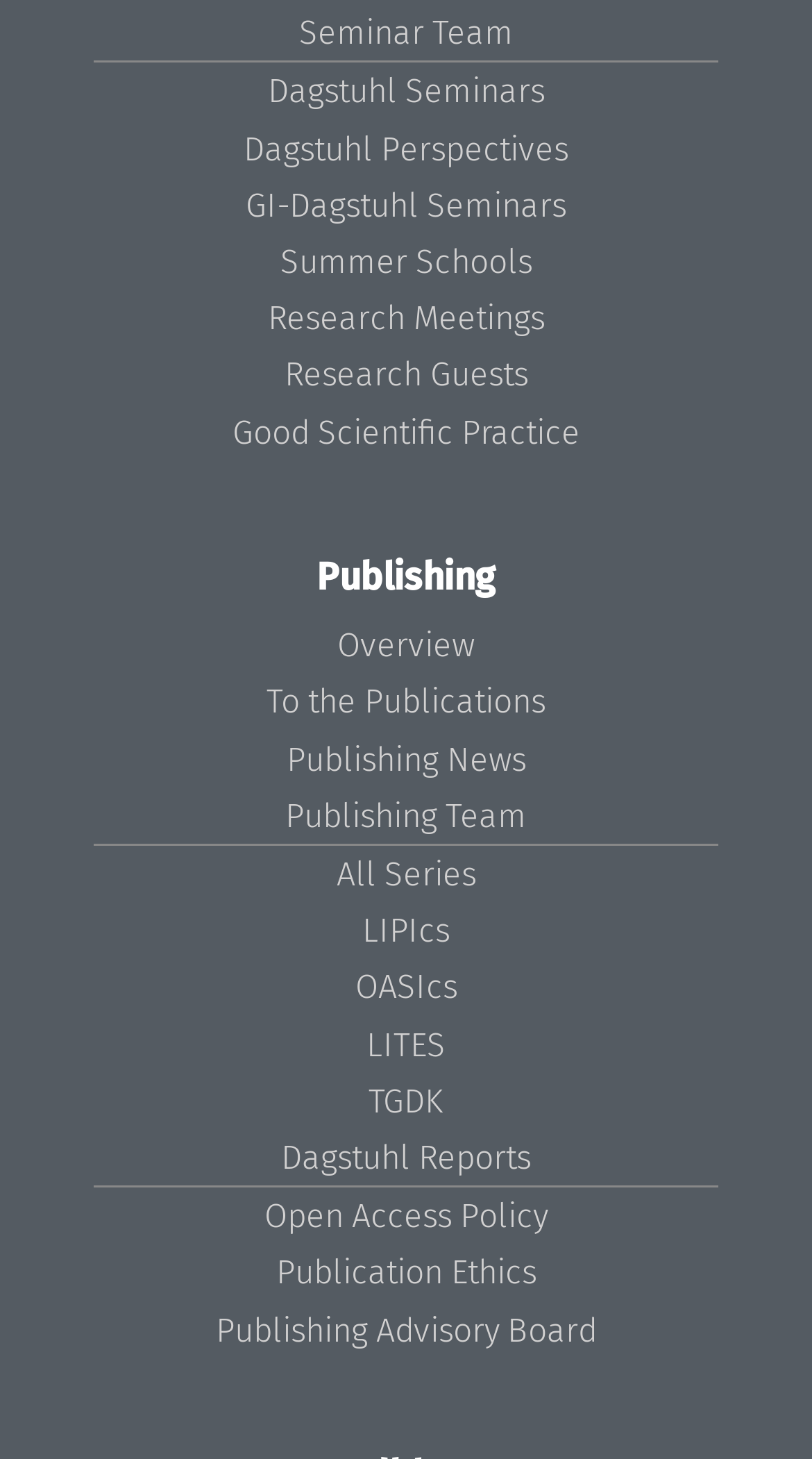Identify the bounding box coordinates of the region that should be clicked to execute the following instruction: "view Publishing".

[0.39, 0.379, 0.61, 0.411]